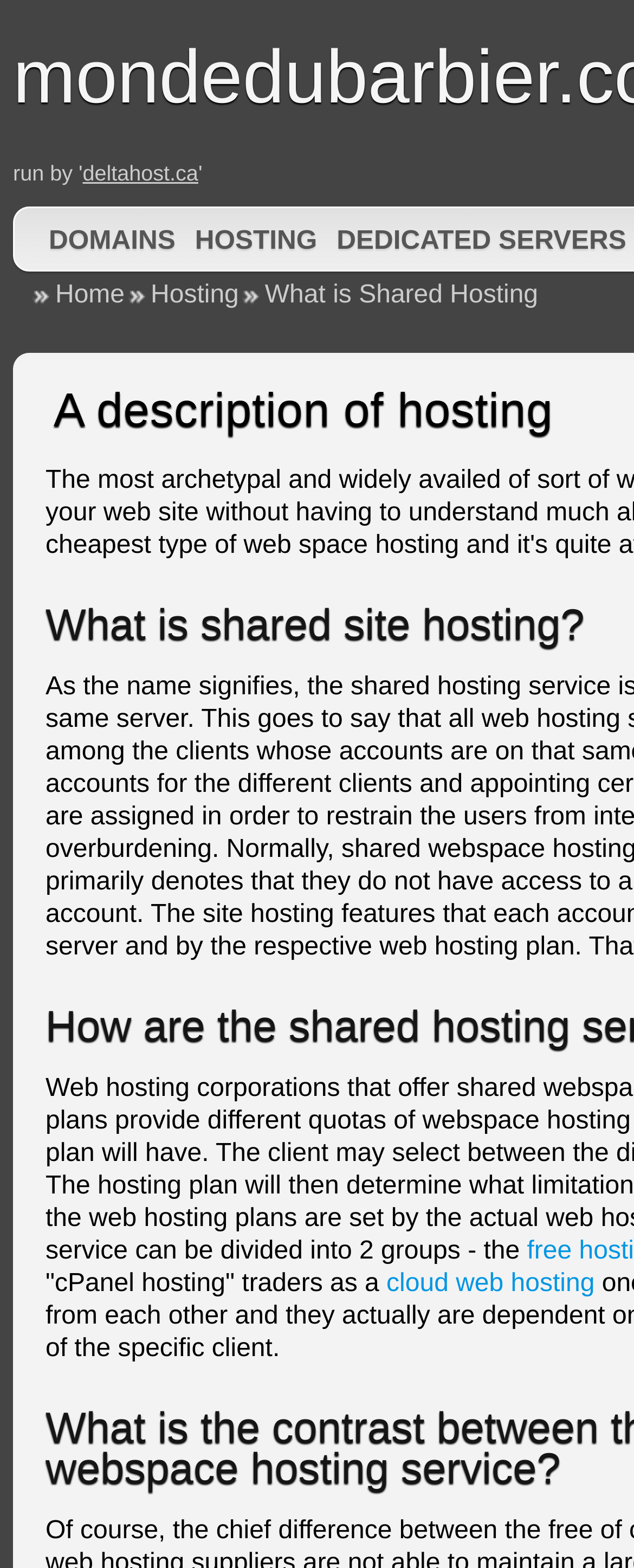Use a single word or phrase to answer the question: 
How many main navigation links are there?

3